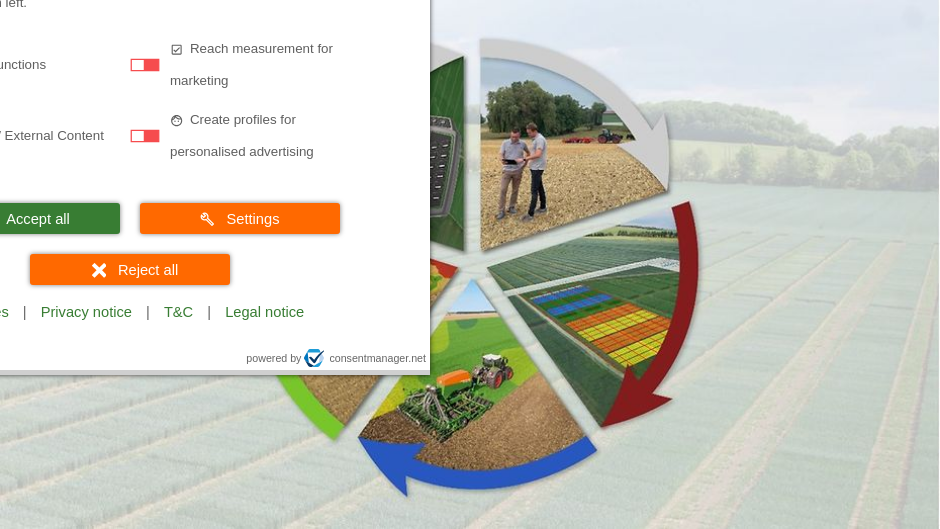Please give a short response to the question using one word or a phrase:
What is the significance of the circular layout in the infographic?

Illustrates crop management